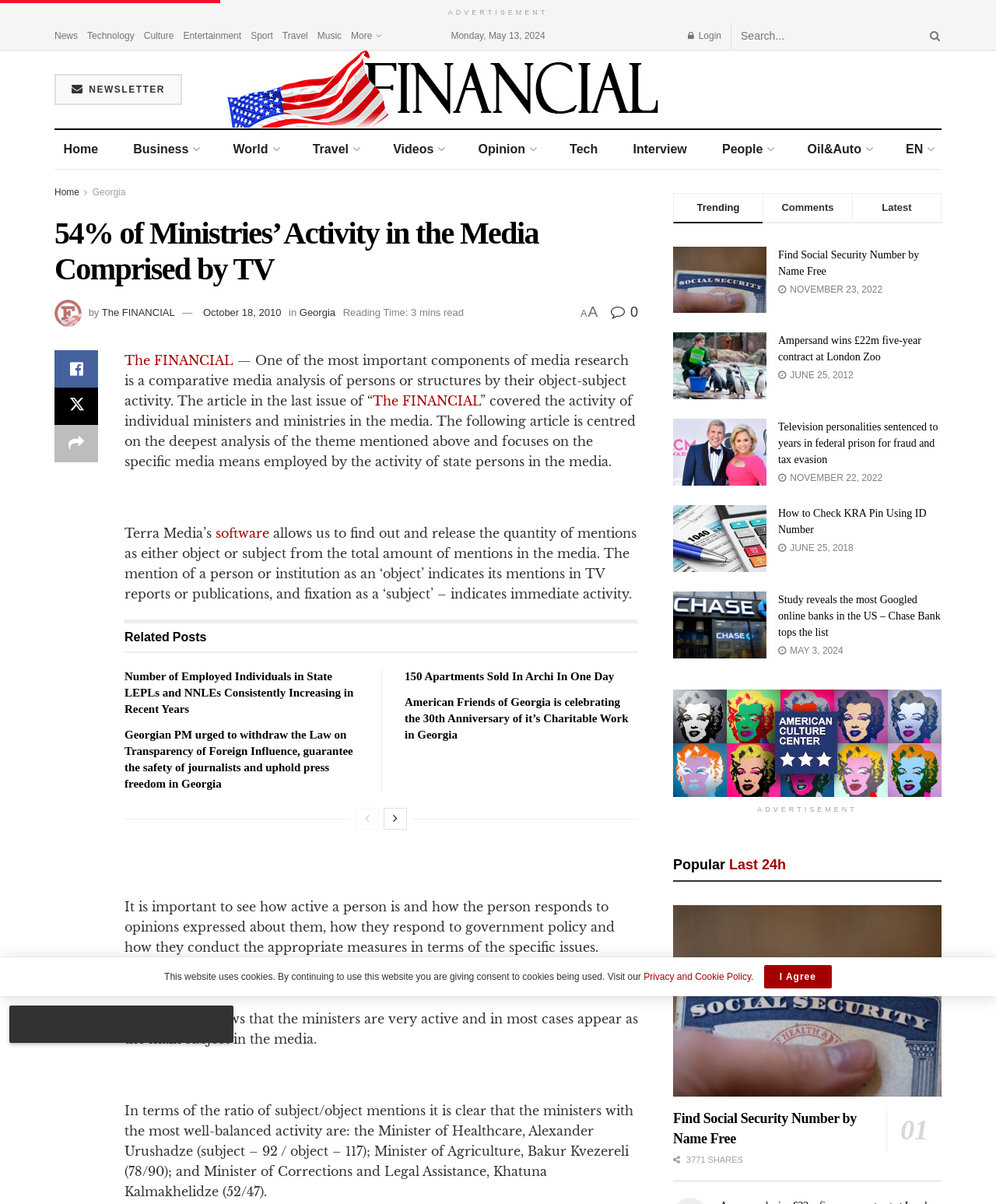Locate the bounding box coordinates of the clickable element to fulfill the following instruction: "Read the article about '54% of Ministries’ Activity in the Media Comprised by TV'". Provide the coordinates as four float numbers between 0 and 1 in the format [left, top, right, bottom].

[0.055, 0.179, 0.641, 0.238]